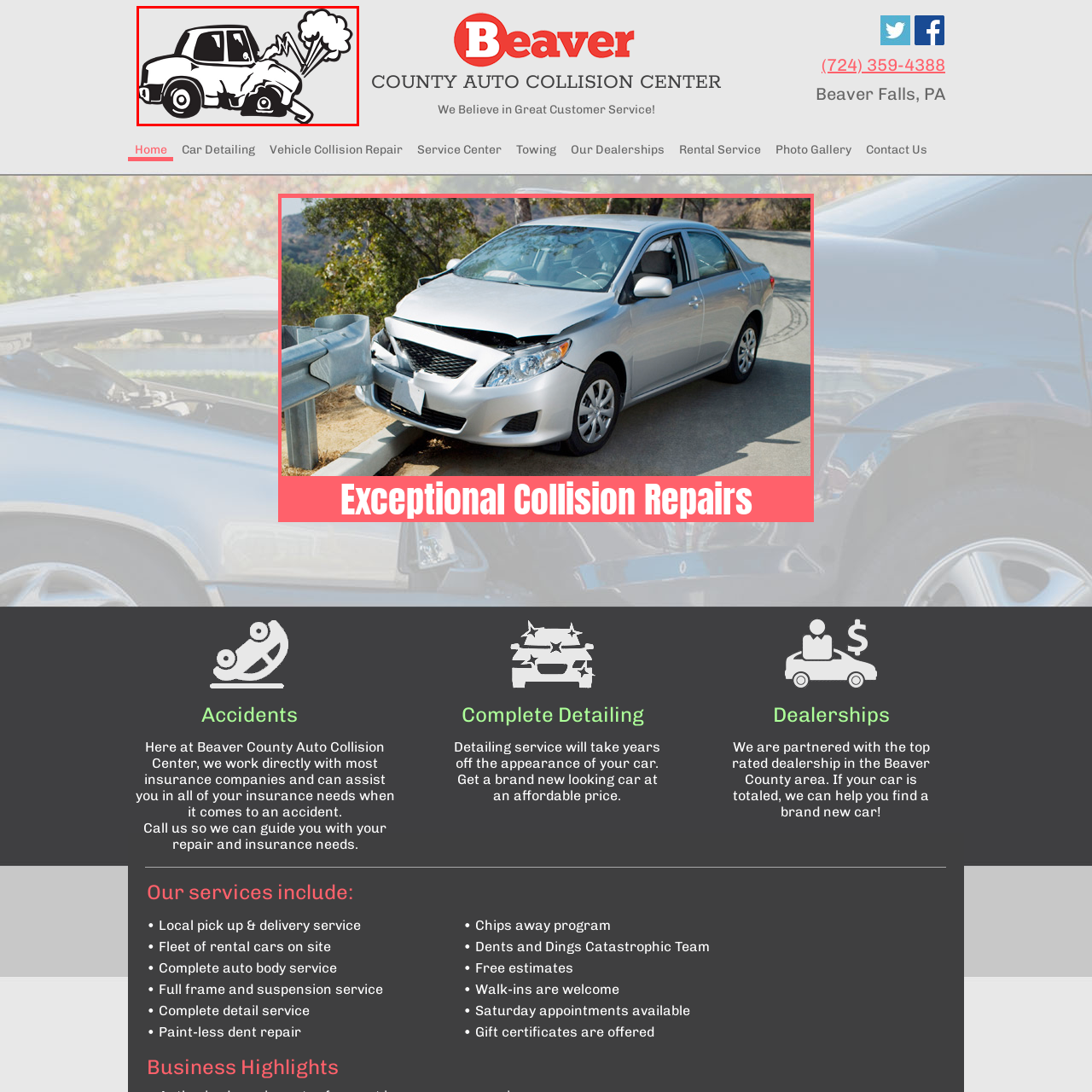What is the purpose of the image?
Inspect the image enclosed within the red bounding box and provide a detailed answer to the question, using insights from the image.

The image is a stylized illustration of a damaged car, which is meant to convey the essence of the services offered by the Beaver County Auto Collision Center, emphasizing their expertise in handling vehicle repairs after accidents.